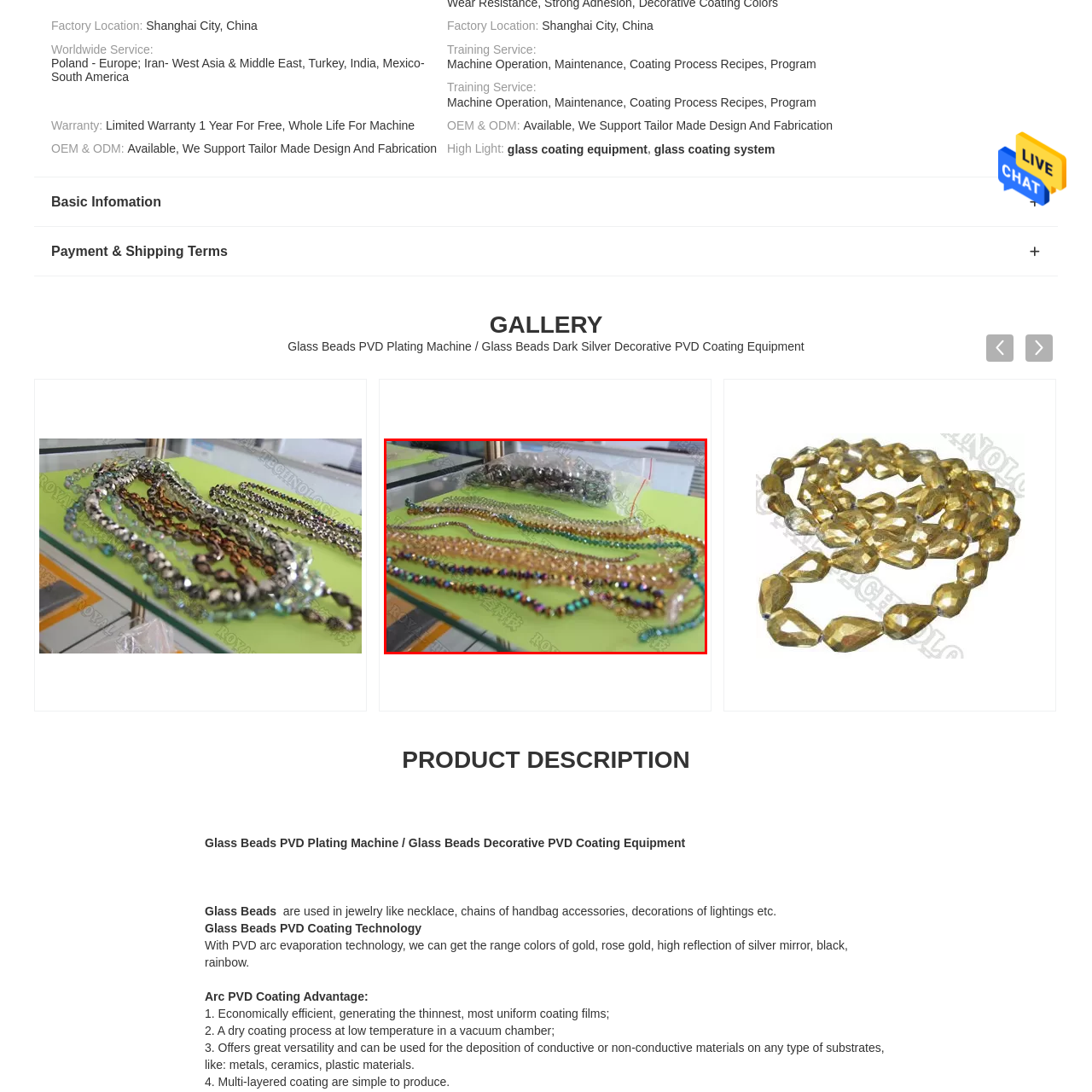Offer a complete and descriptive caption for the image marked by the red box.

The image showcases a vibrant display of glass beads, with various strands laid out on a bright green surface. Prominently featured are multiple strands of sparkling beads in colors ranging from gold to green, interspersed with iridescent hues. In the background, a clear plastic bag contains additional beads, likely of different styles or colors. This meticulous arrangement highlights the intricate craftsmanship of the beads, which are utilized in a variety of decorative applications, including jewelry design and accessory embellishment. The image illustrates the appeal and versatility of glass beads in enhancing aesthetic beauty across multiple projects.